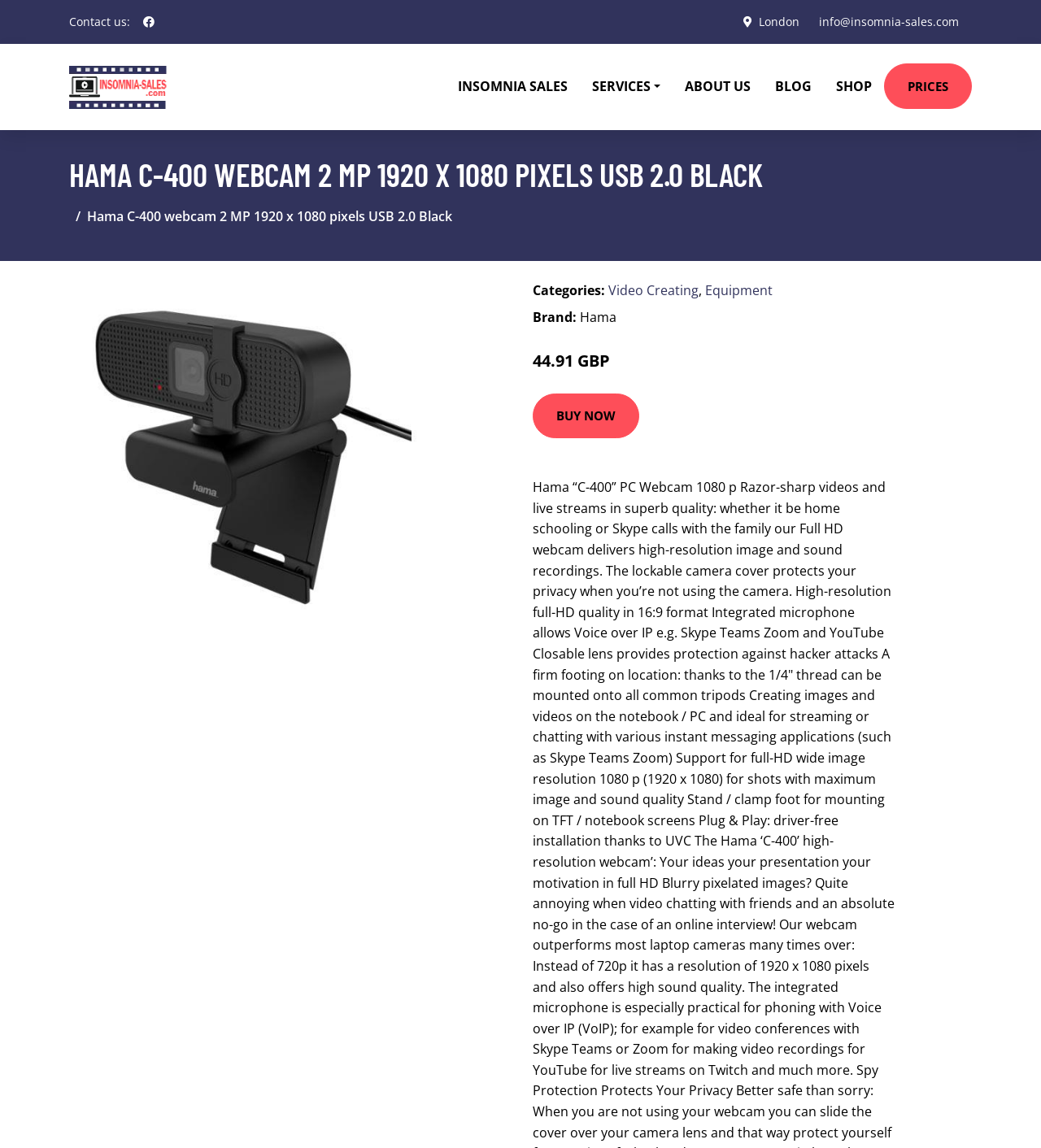Find the bounding box coordinates for the area you need to click to carry out the instruction: "View prices". The coordinates should be four float numbers between 0 and 1, indicated as [left, top, right, bottom].

[0.849, 0.056, 0.934, 0.095]